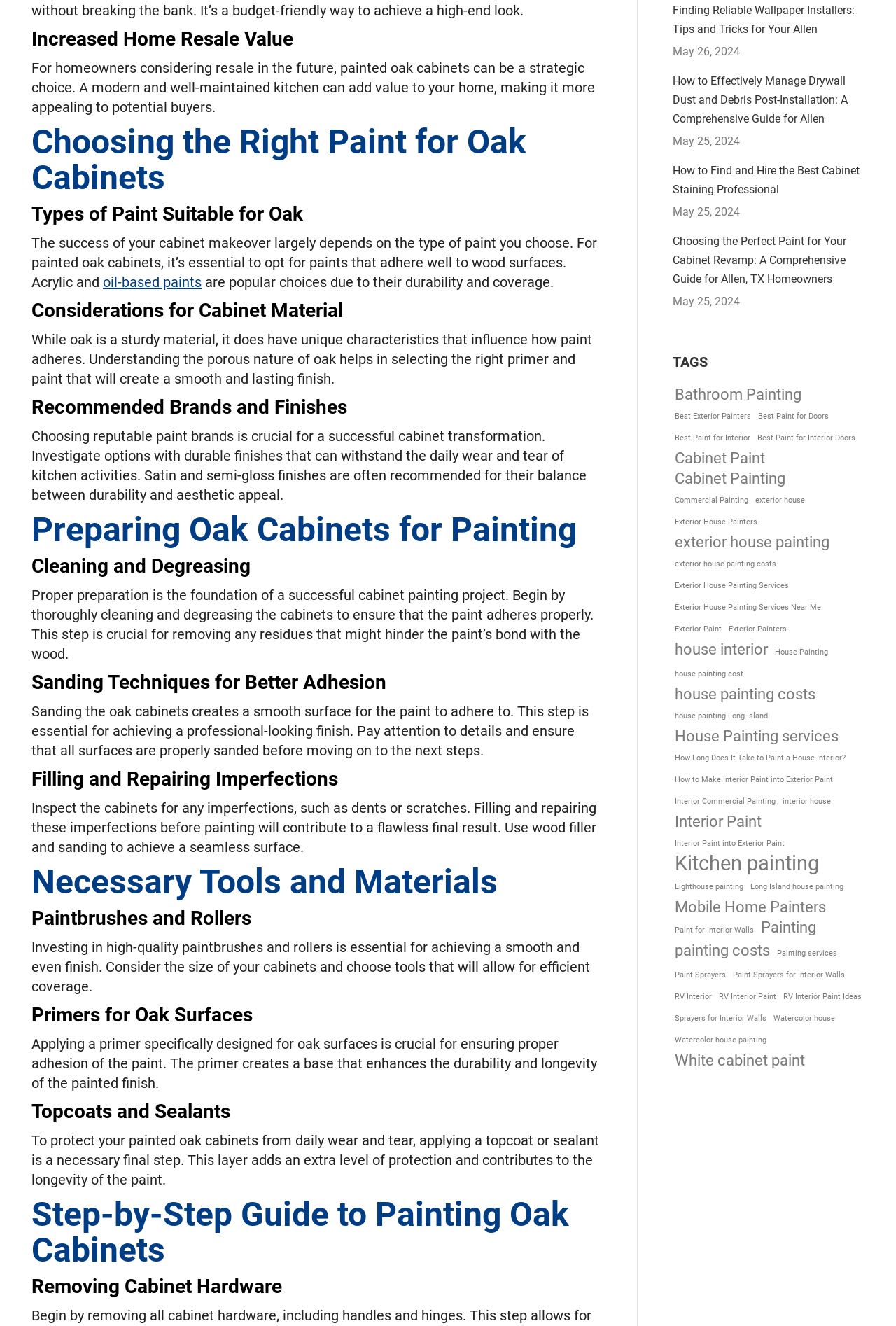Please study the image and answer the question comprehensively:
What is the purpose of applying a primer on oak surfaces?

The webpage states that applying a primer specifically designed for oak surfaces is crucial for ensuring proper adhesion of the paint, which enhances the durability and longevity of the painted finish.